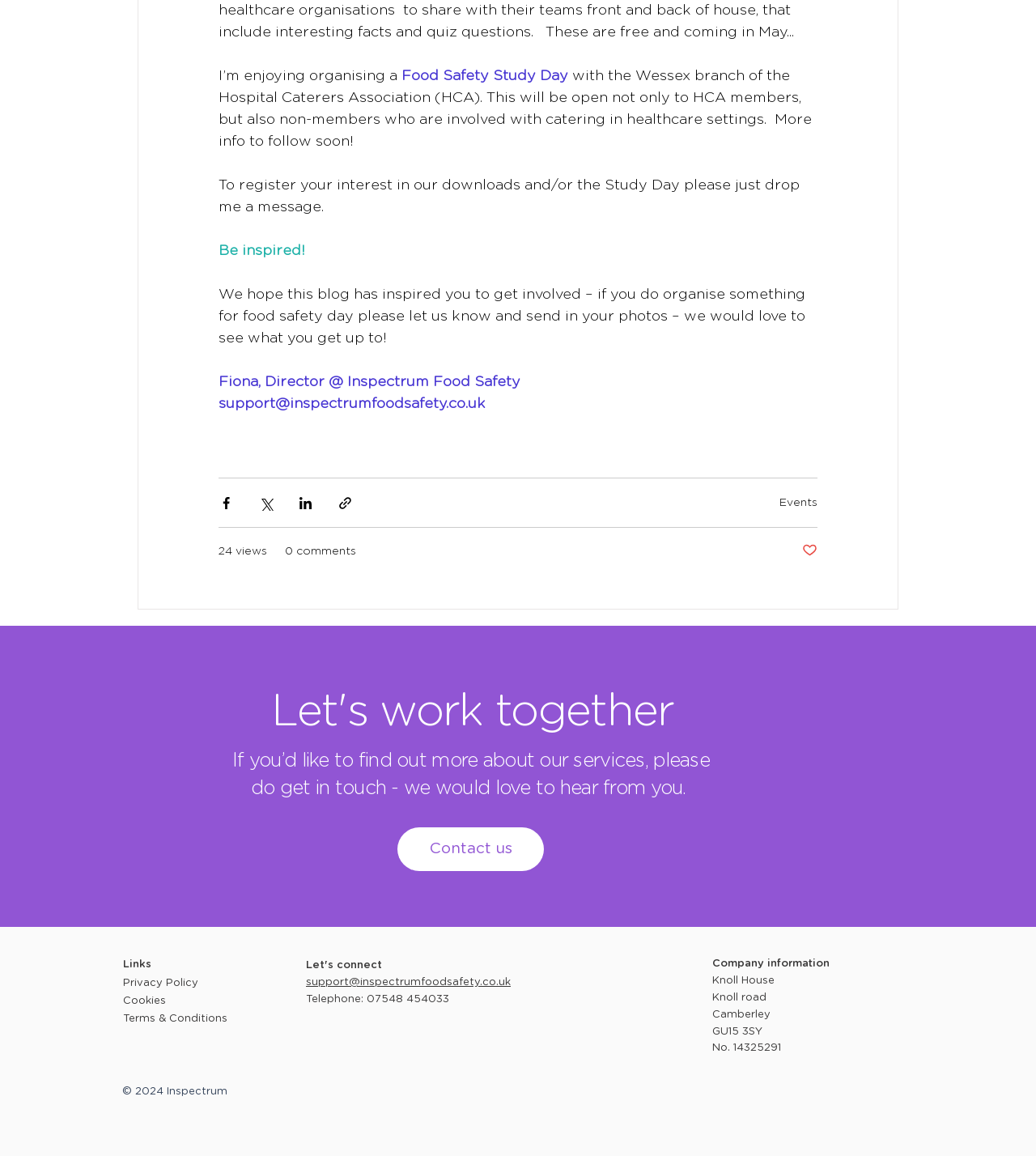Please find the bounding box for the following UI element description. Provide the coordinates in (top-left x, top-left y, bottom-right x, bottom-right y) format, with values between 0 and 1: © 2024 Inspectrum

[0.118, 0.94, 0.22, 0.949]